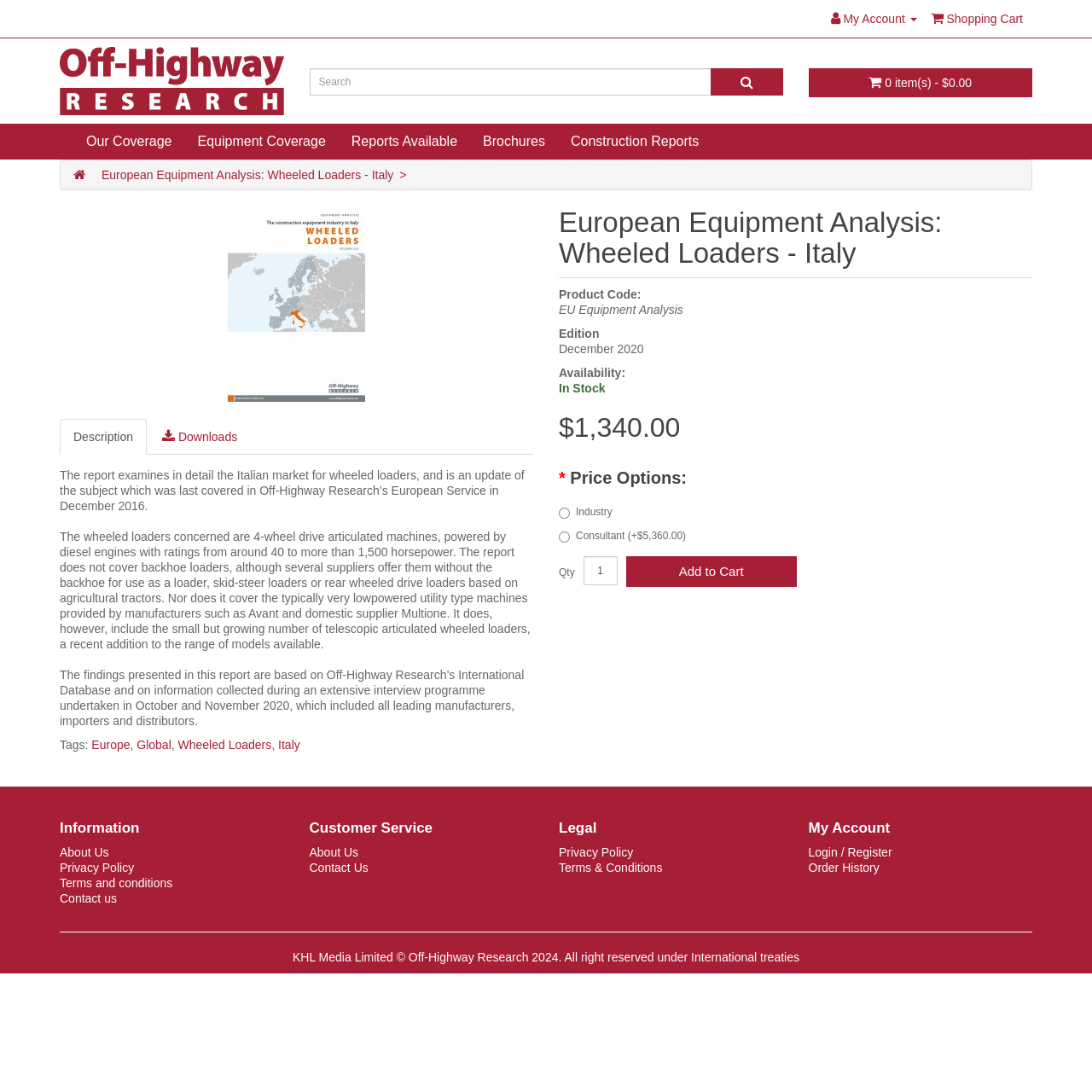Pinpoint the bounding box coordinates of the area that must be clicked to complete this instruction: "Contact us".

[0.055, 0.817, 0.107, 0.829]